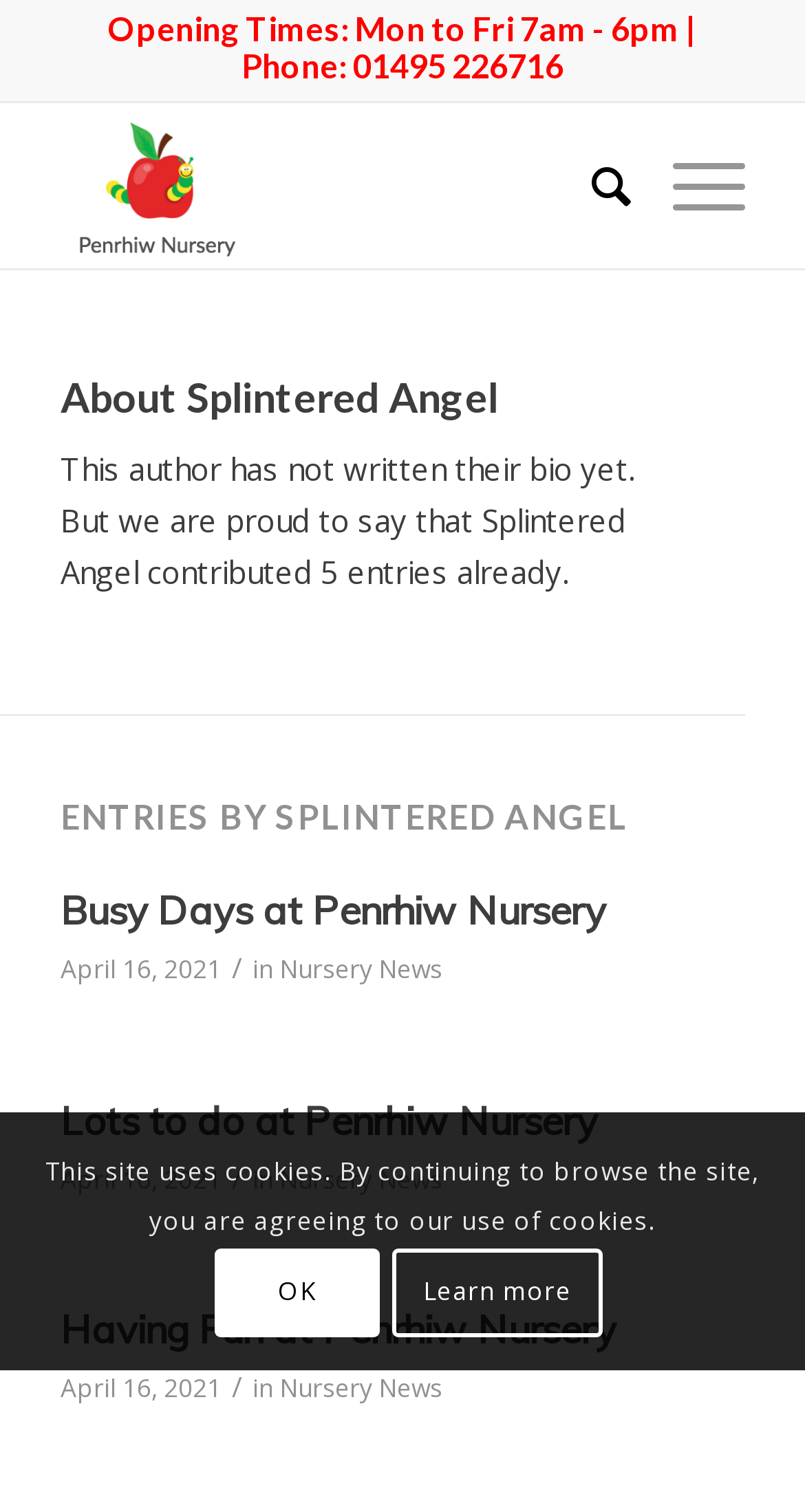Please answer the following question using a single word or phrase: How many articles are listed on this webpage?

3